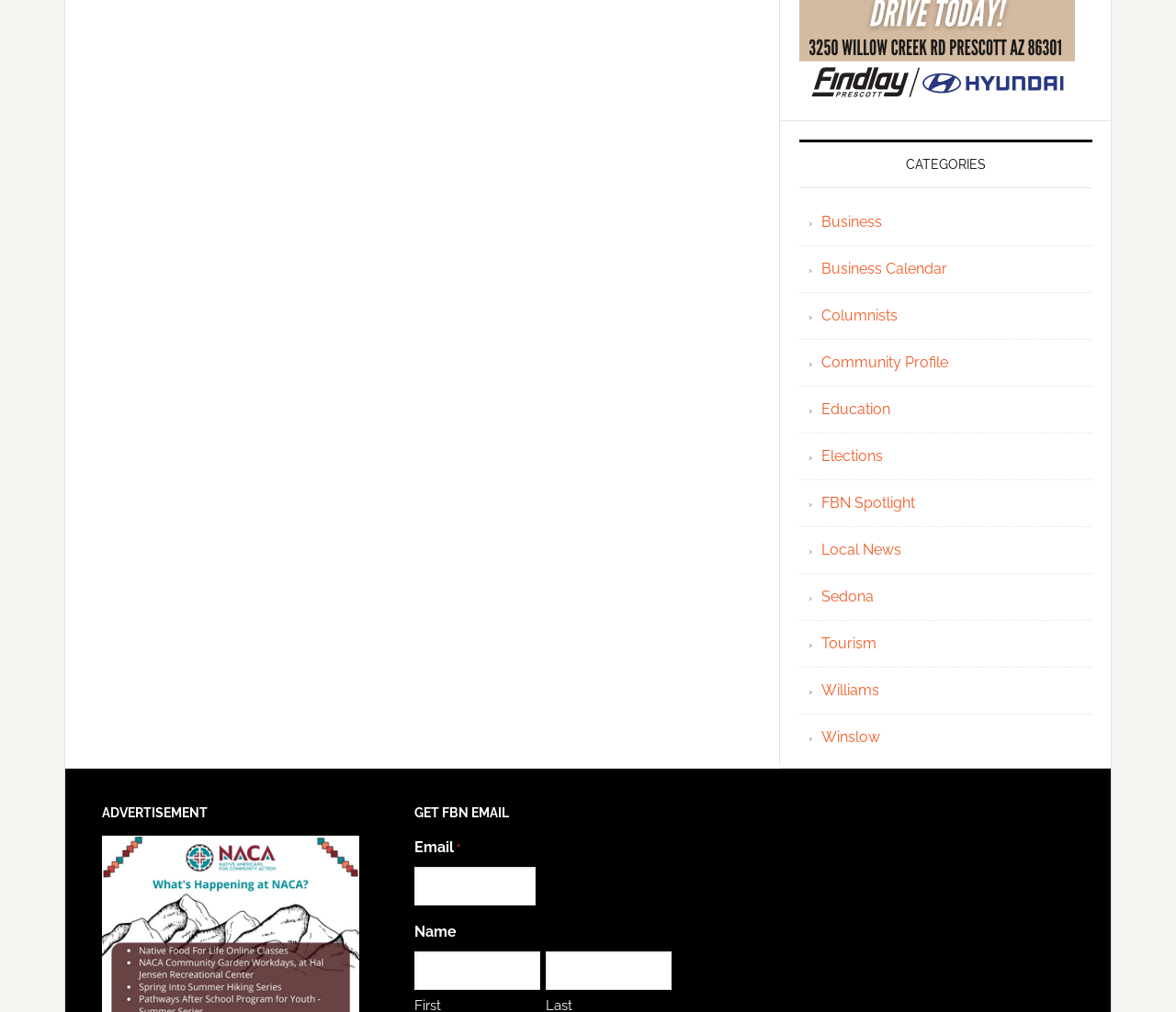Please find the bounding box coordinates of the section that needs to be clicked to achieve this instruction: "Click on Sedona".

[0.698, 0.581, 0.743, 0.598]